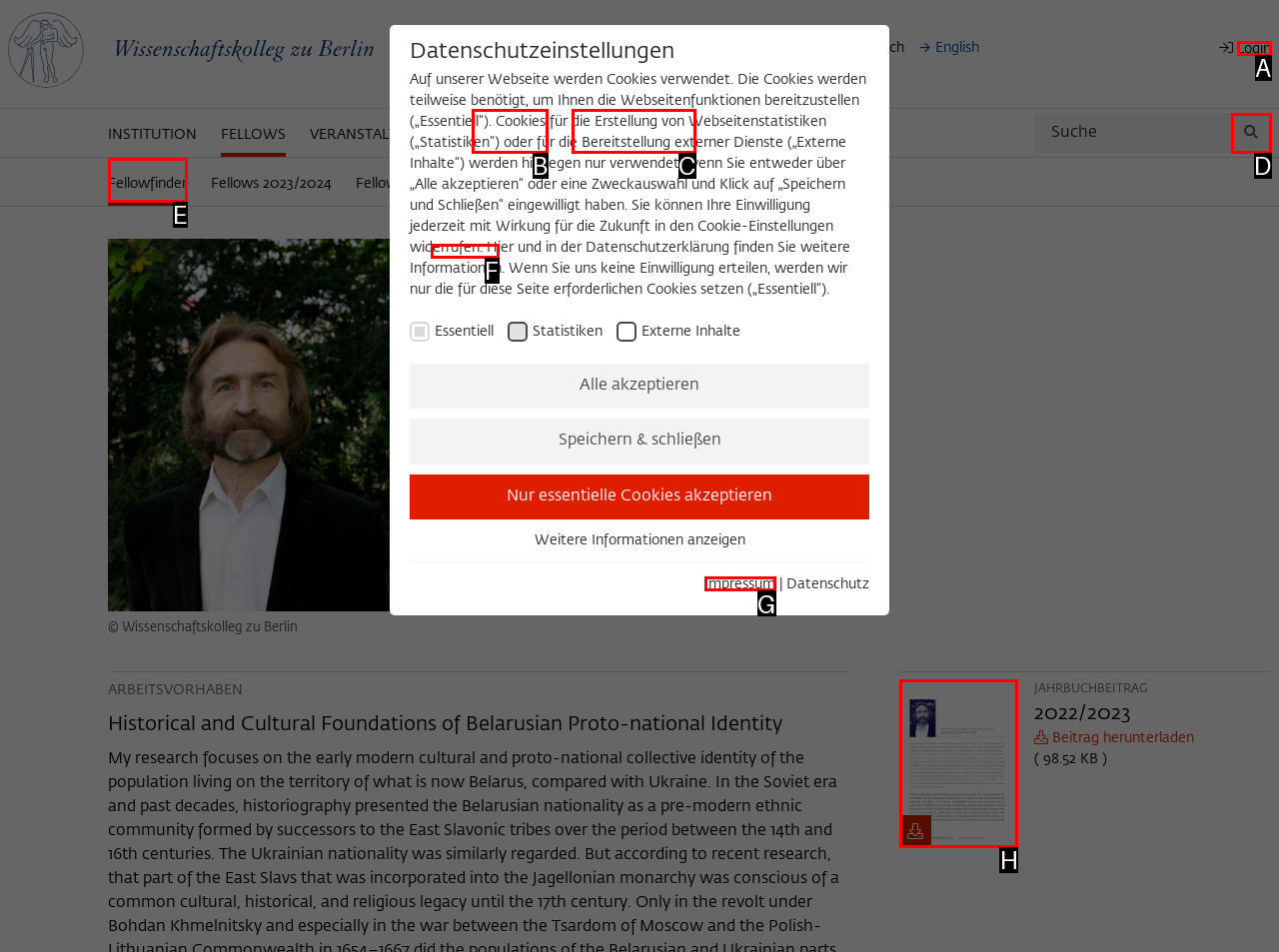Based on the description: Wikothek, select the HTML element that fits best. Provide the letter of the matching option.

B